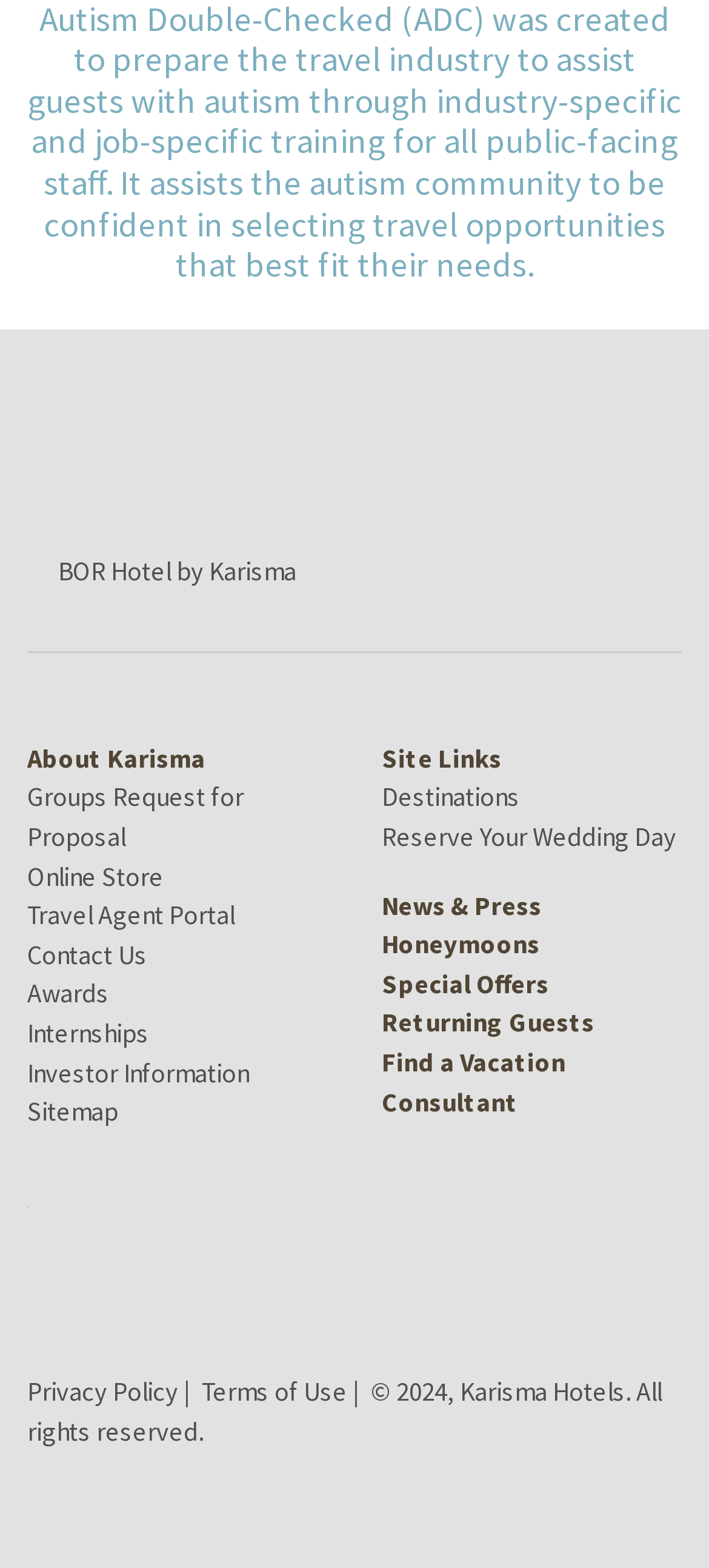Pinpoint the bounding box coordinates of the element you need to click to execute the following instruction: "Visit the About Karisma page". The bounding box should be represented by four float numbers between 0 and 1, in the format [left, top, right, bottom].

[0.038, 0.473, 0.29, 0.494]